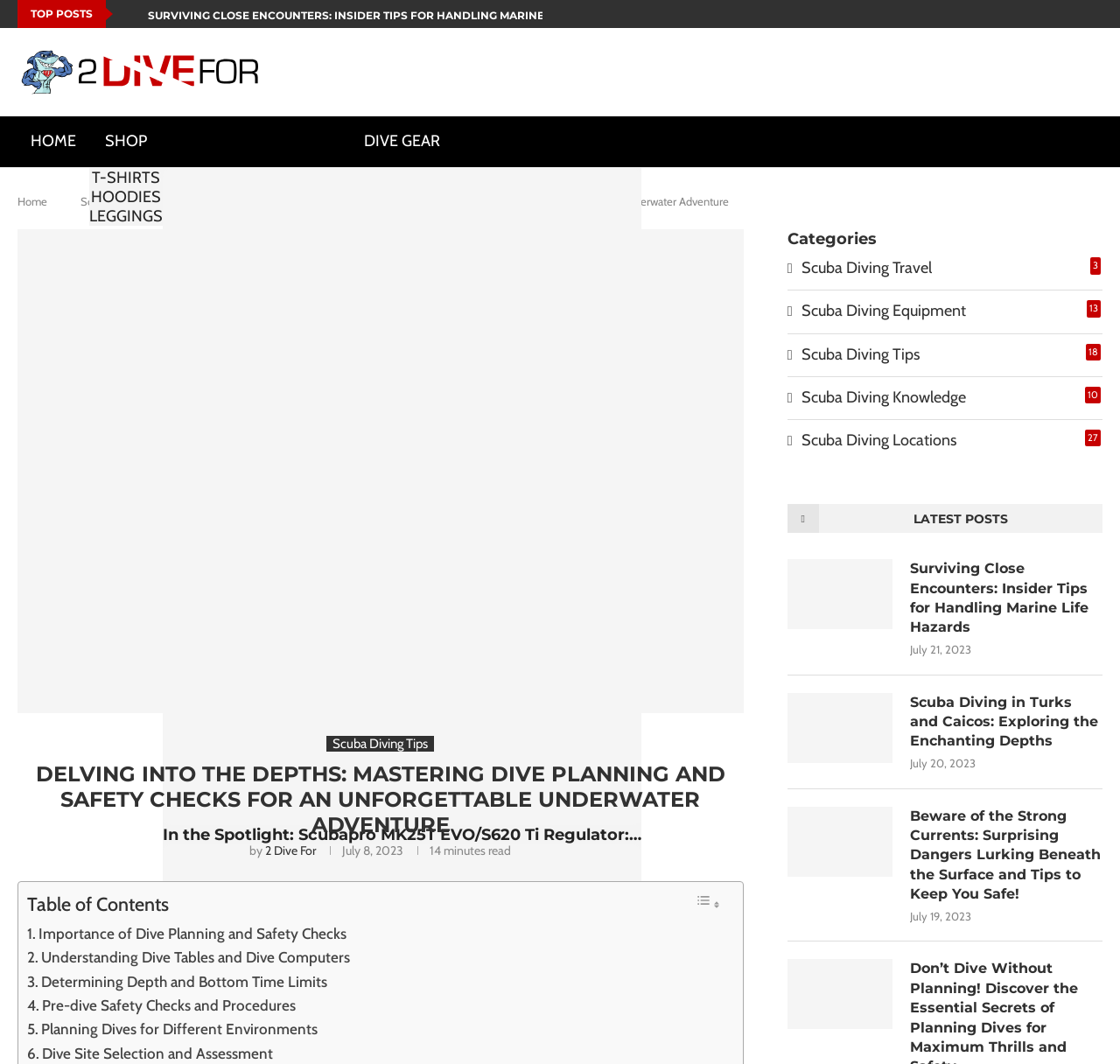Please locate the bounding box coordinates of the element that should be clicked to complete the given instruction: "Explore the 'Scuba Diving Tips' category".

[0.072, 0.183, 0.147, 0.196]